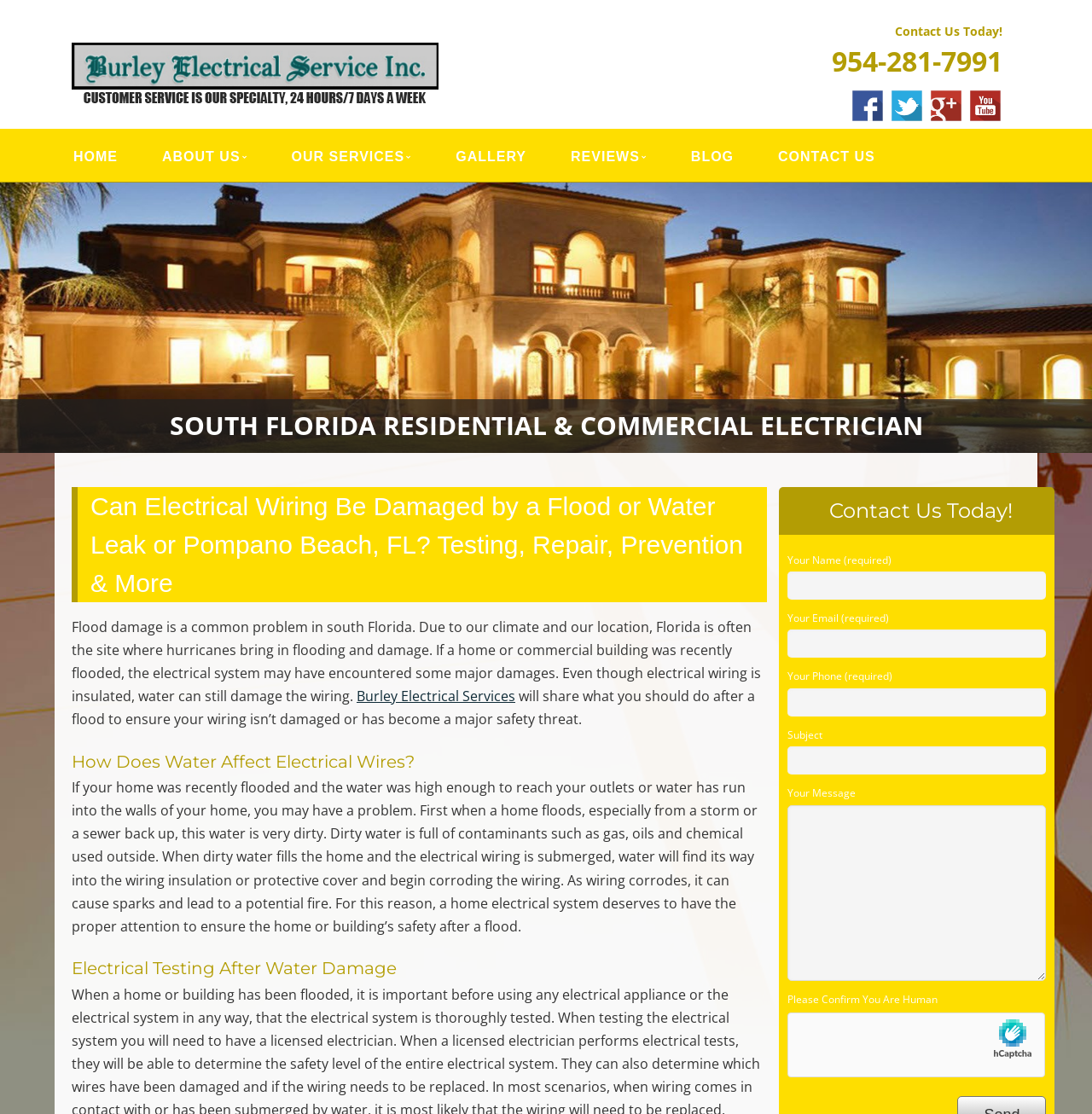Identify and provide the main heading of the webpage.

BURLEY ELECTRICAL SERVICES